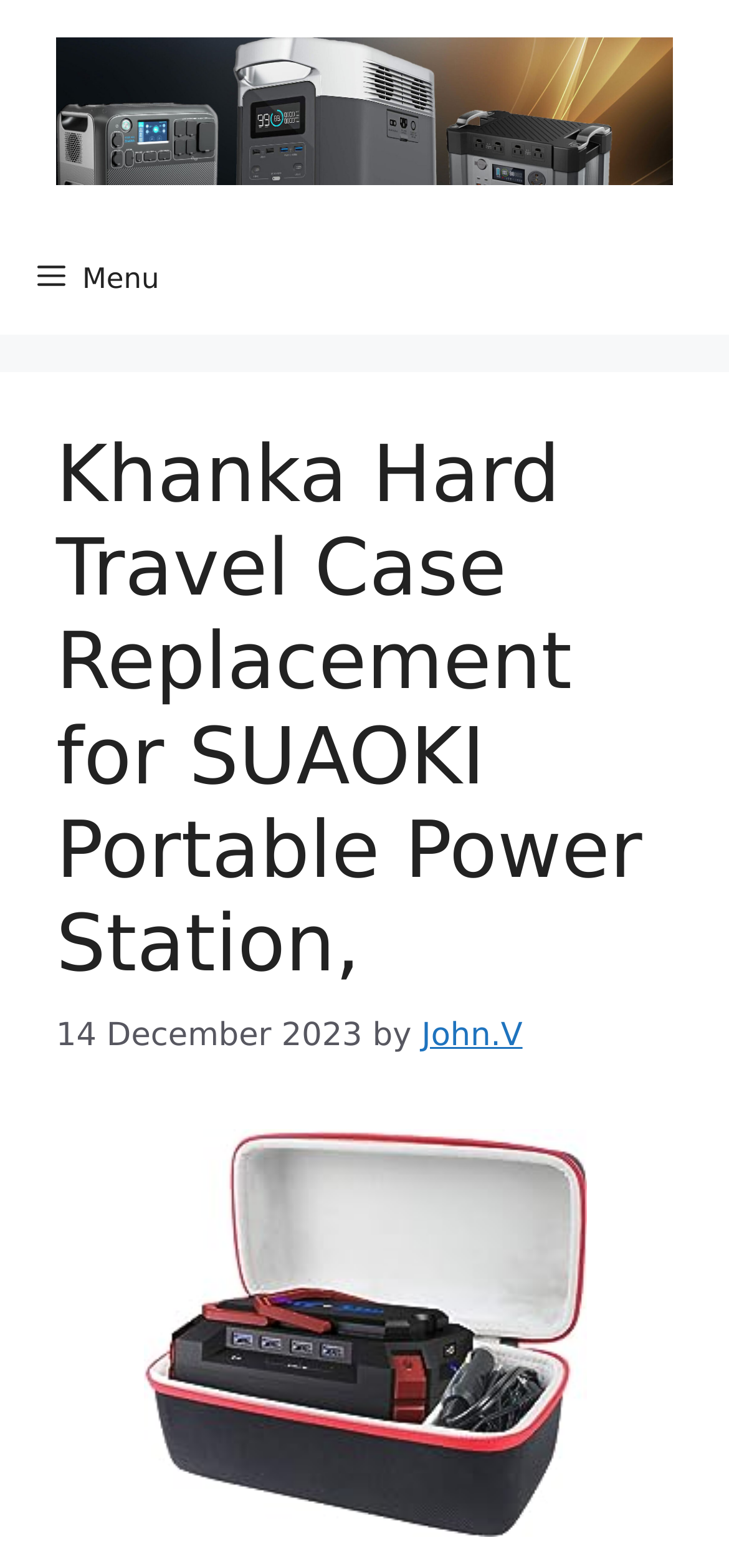Provide a thorough description of this webpage.

The webpage is about a personal review of the Khanka Hard Travel Case Replacement for the SUAOKI Portable Power Station, a 150Wh camping generator lithium. At the top, there is a banner with the site's name, followed by a navigation menu on the left side. The main content area is divided into two sections. On the left, there is a heading with the title of the review, accompanied by the date "14 December 2023" and the author's name "John.V". Below this, there is a large image of the product, taking up most of the left side of the content area.

On the right side of the content area, there is a link with the text "Best Portable Power Station" and an image with the same text, which appears to be a promotional or affiliate link. The image is positioned above the heading and the product image on the left side. Overall, the webpage has a simple layout with a clear focus on the product review and a prominent call-to-action on the right side.